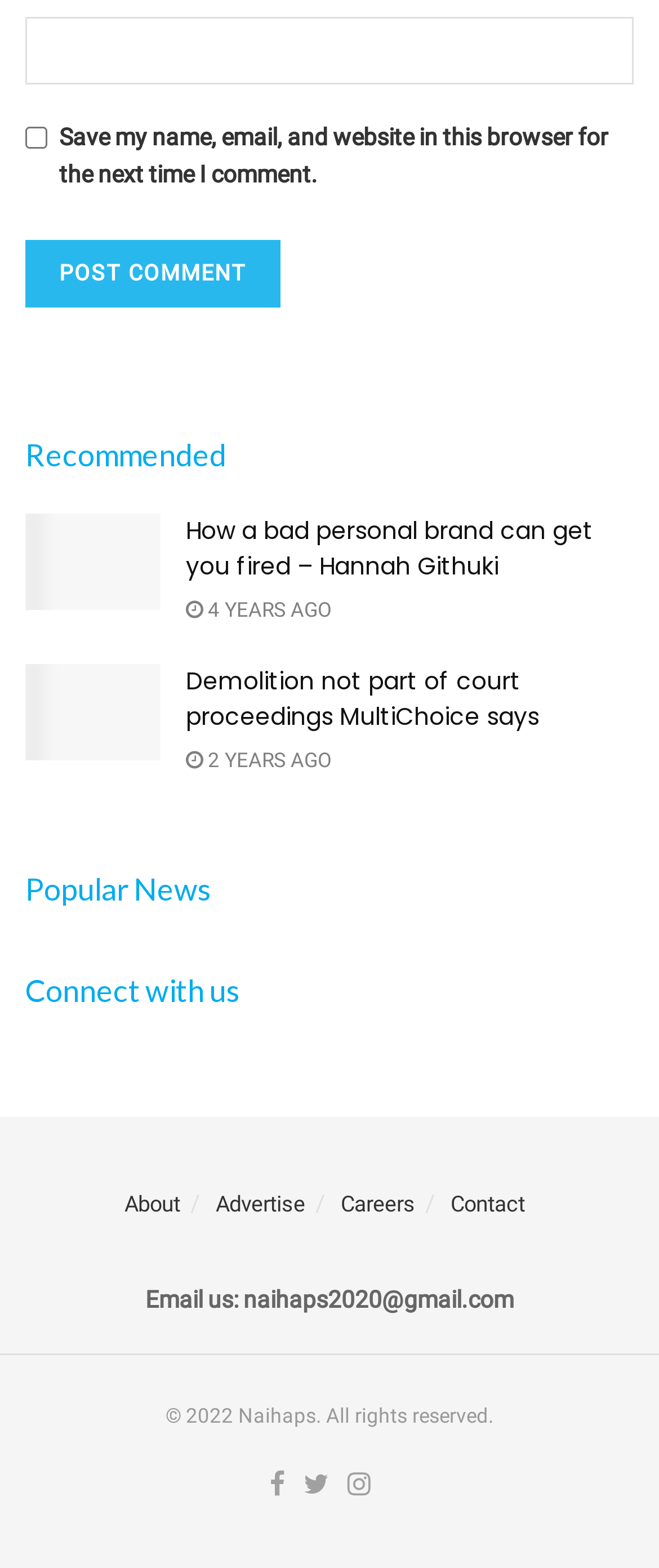Respond with a single word or short phrase to the following question: 
How many articles are recommended?

2